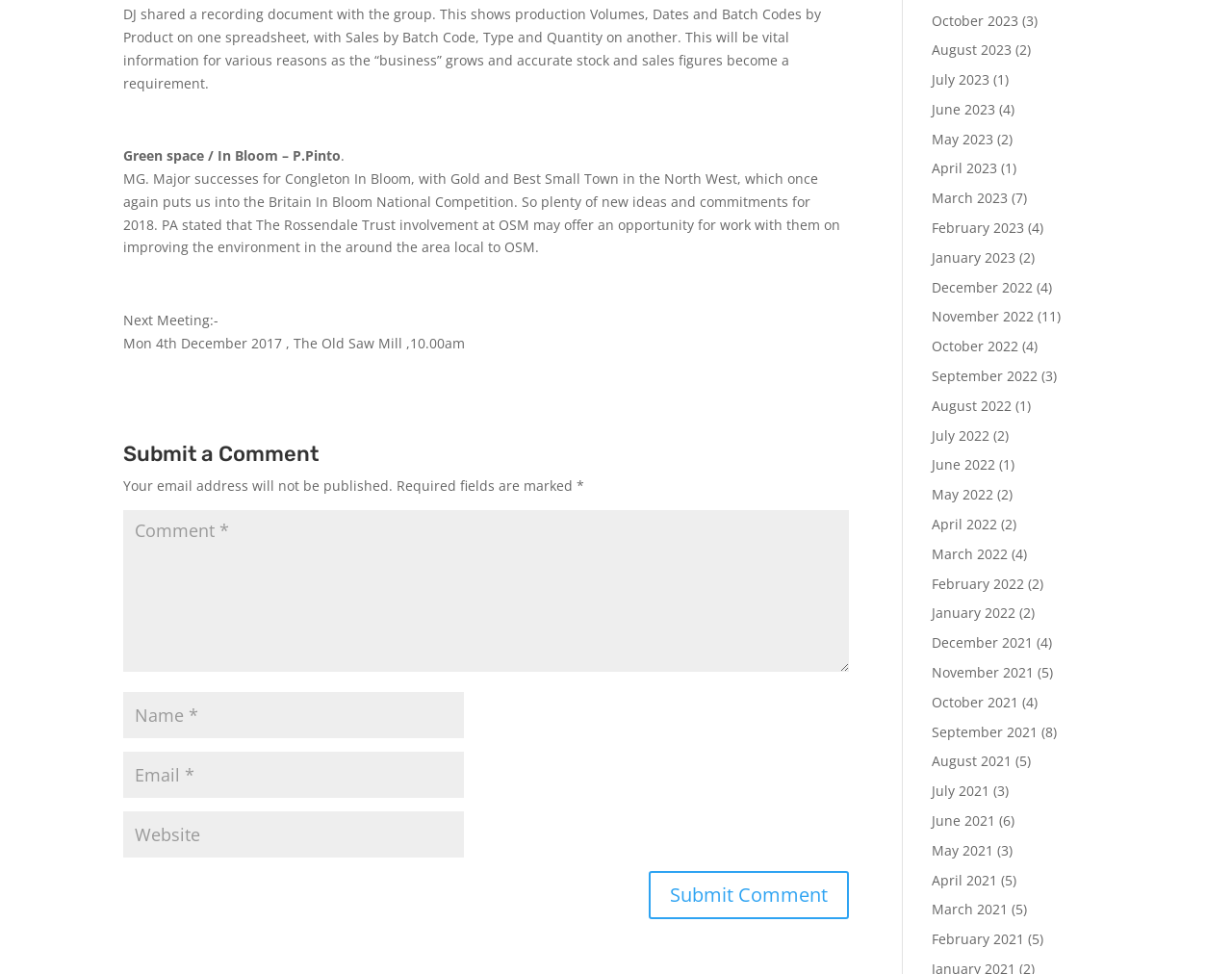Given the element description input value="Email *" aria-describedby="email-notes" name="email", specify the bounding box coordinates of the corresponding UI element in the format (top-left x, top-left y, bottom-right x, bottom-right y). All values must be between 0 and 1.

[0.1, 0.772, 0.377, 0.819]